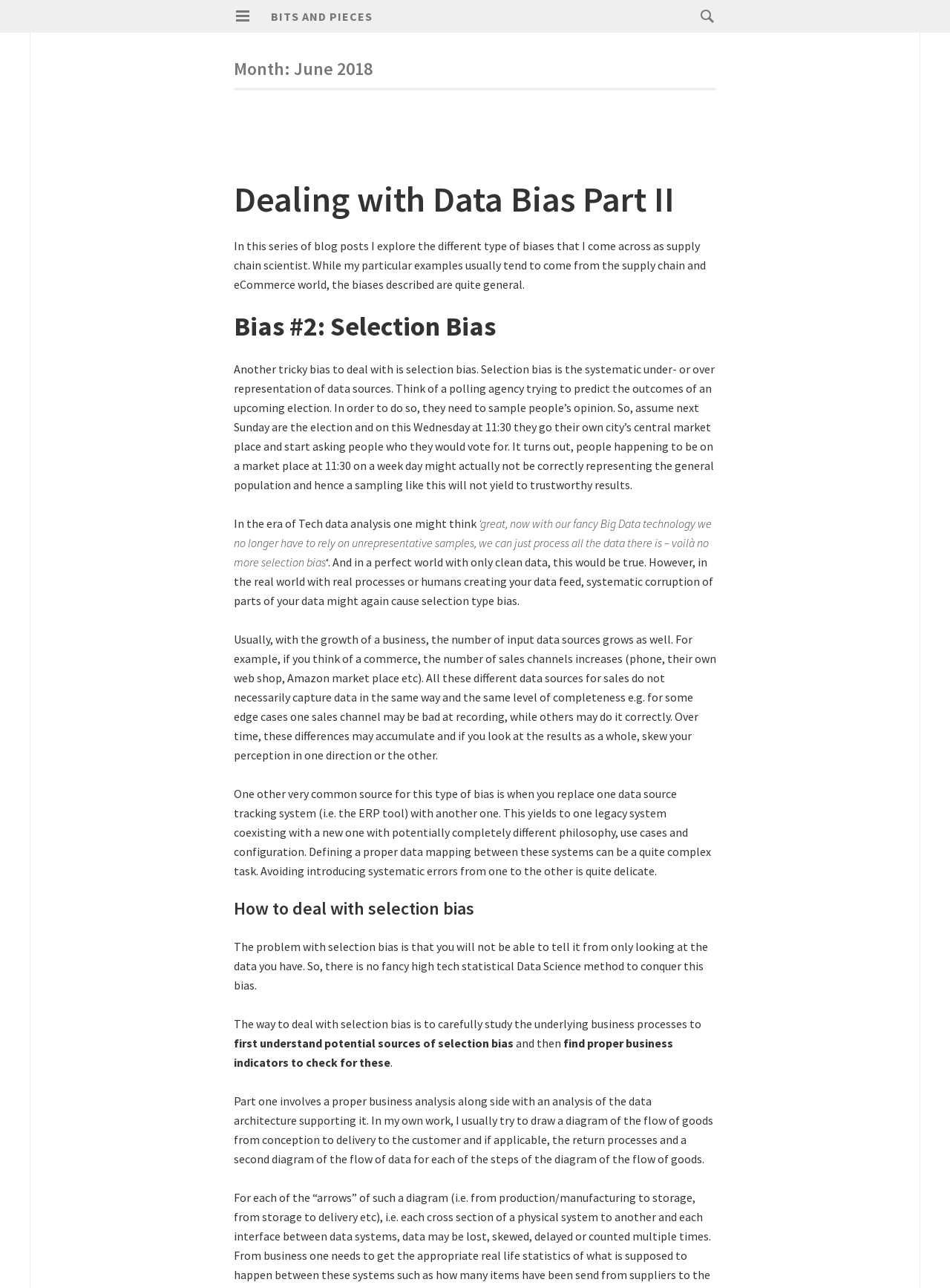Determine the title of the webpage and give its text content.

BITS AND PIECES